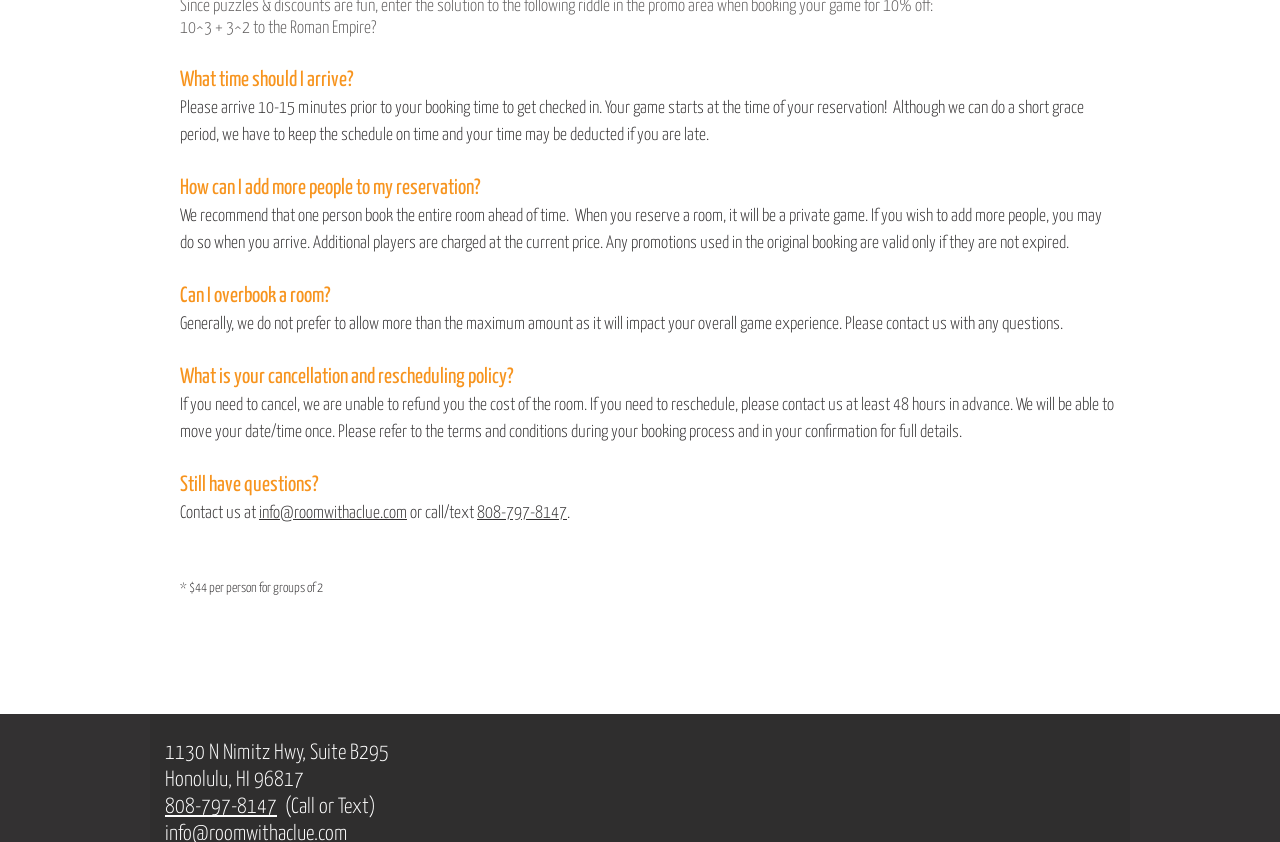Could you find the bounding box coordinates of the clickable area to complete this instruction: "Check our Facebook page"?

[0.707, 0.876, 0.736, 0.92]